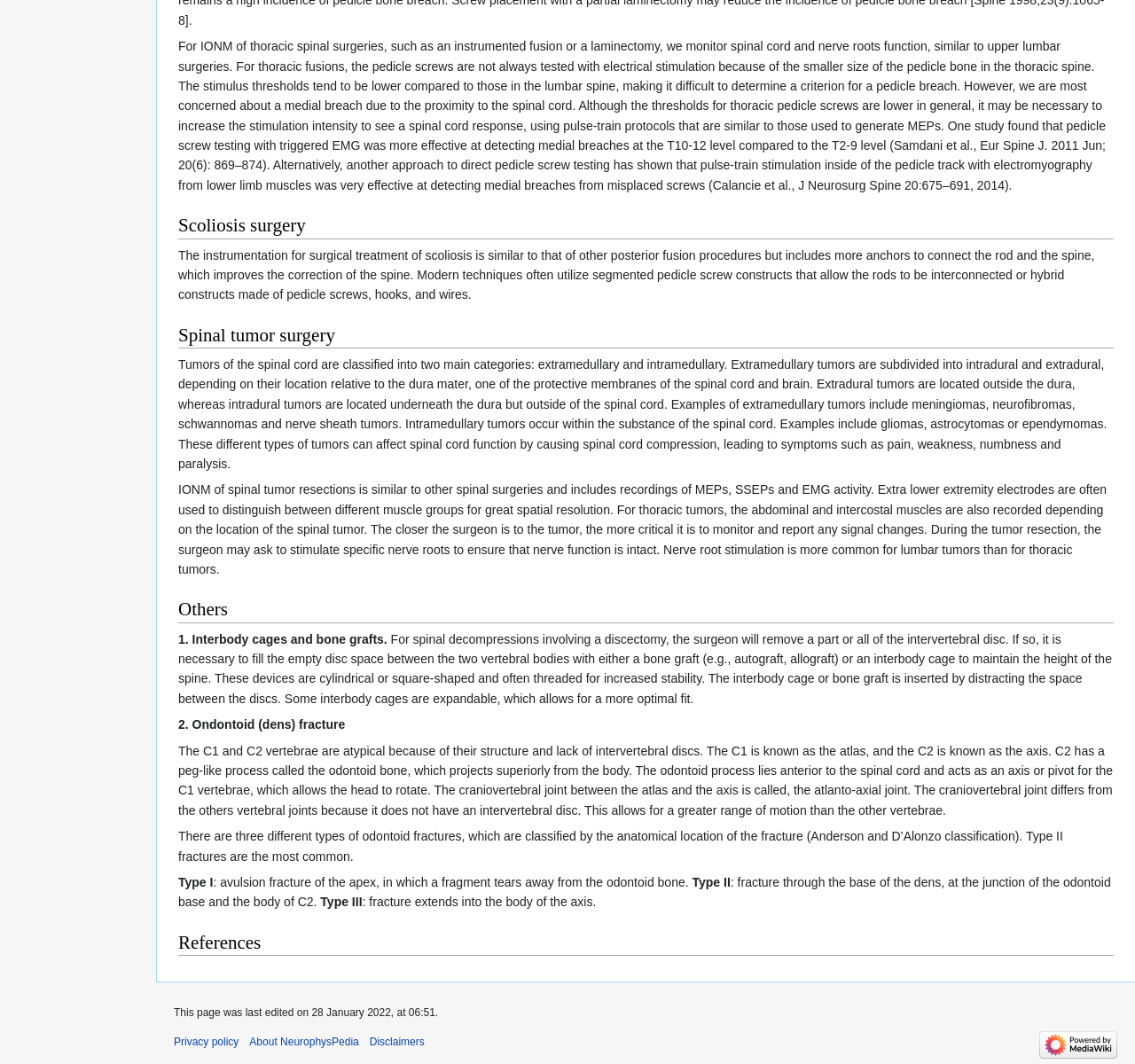What is the purpose of interbody cages and bone grafts?
Based on the image, provide a one-word or brief-phrase response.

To maintain spine height